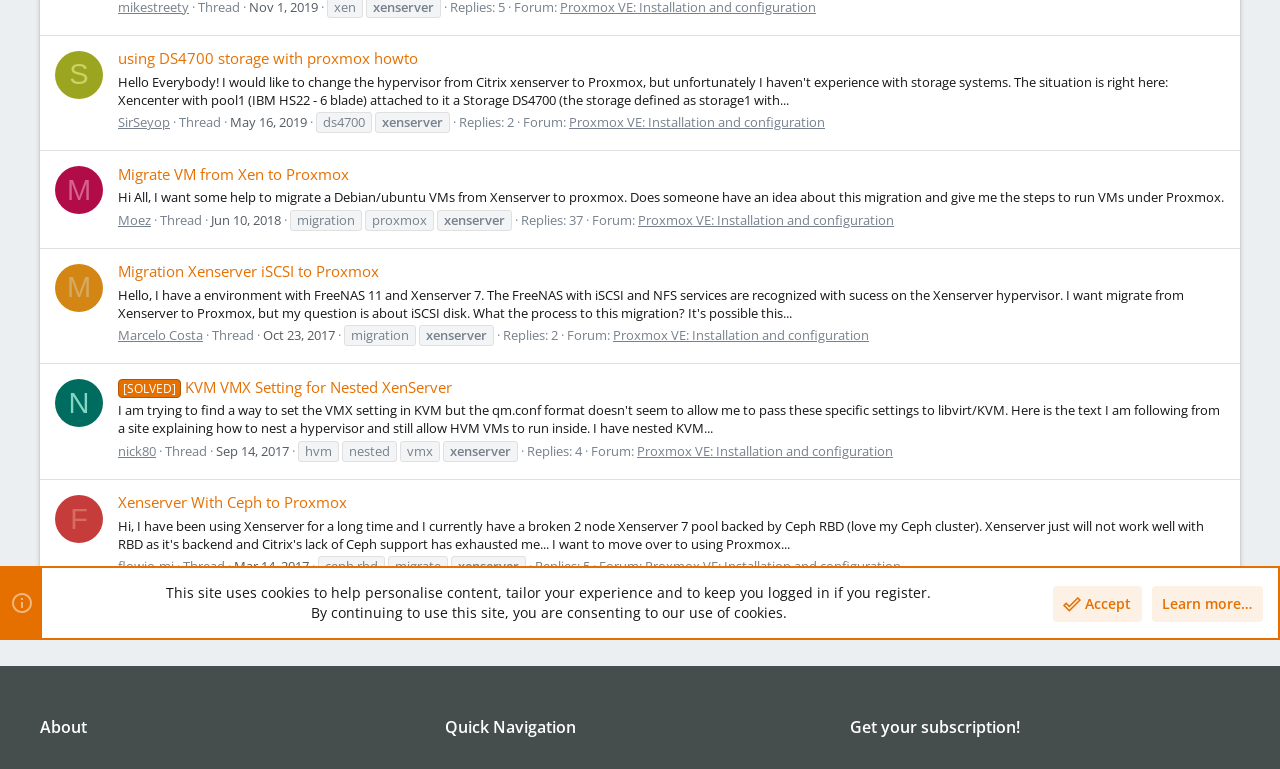Bounding box coordinates are given in the format (top-left x, top-left y, bottom-right x, bottom-right y). All values should be floating point numbers between 0 and 1. Provide the bounding box coordinate for the UI element described as: Proxmox VE: Installation and configuration

[0.504, 0.725, 0.704, 0.748]